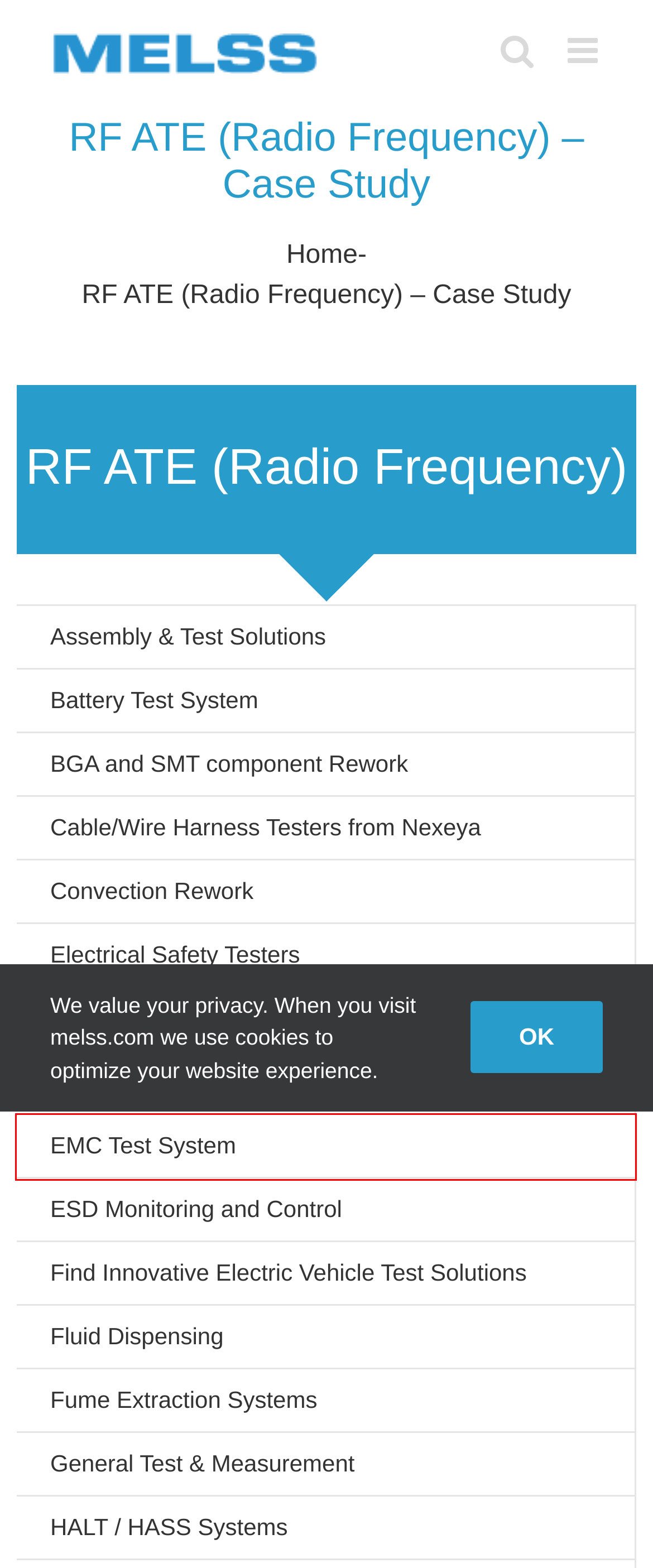Look at the screenshot of a webpage with a red bounding box and select the webpage description that best corresponds to the new page after clicking the element in the red box. Here are the options:
A. Revolutionary EMC Test System: Unleashing Precision and Efficiency - MELSS
B. Electronics Assembly&Test, Industry 4.0 and Industrial Automation Solution Provider in India - MELSS
C. Harness Testers by Nexeya: Elevate Quality Assurance with Advanced Solutions
D. Transform Your Testing: 8 Electro-Dynamic Vibration Systems for Superior Performance
E. Electrical Safety Testers - MELSS
F. Fluid Dispensing - MELSS
G. Empower Your Testing: General Test & Measurement Solutions for Superior Performance
H. HALT / HASS Systems: Empowering Product Reliability

A